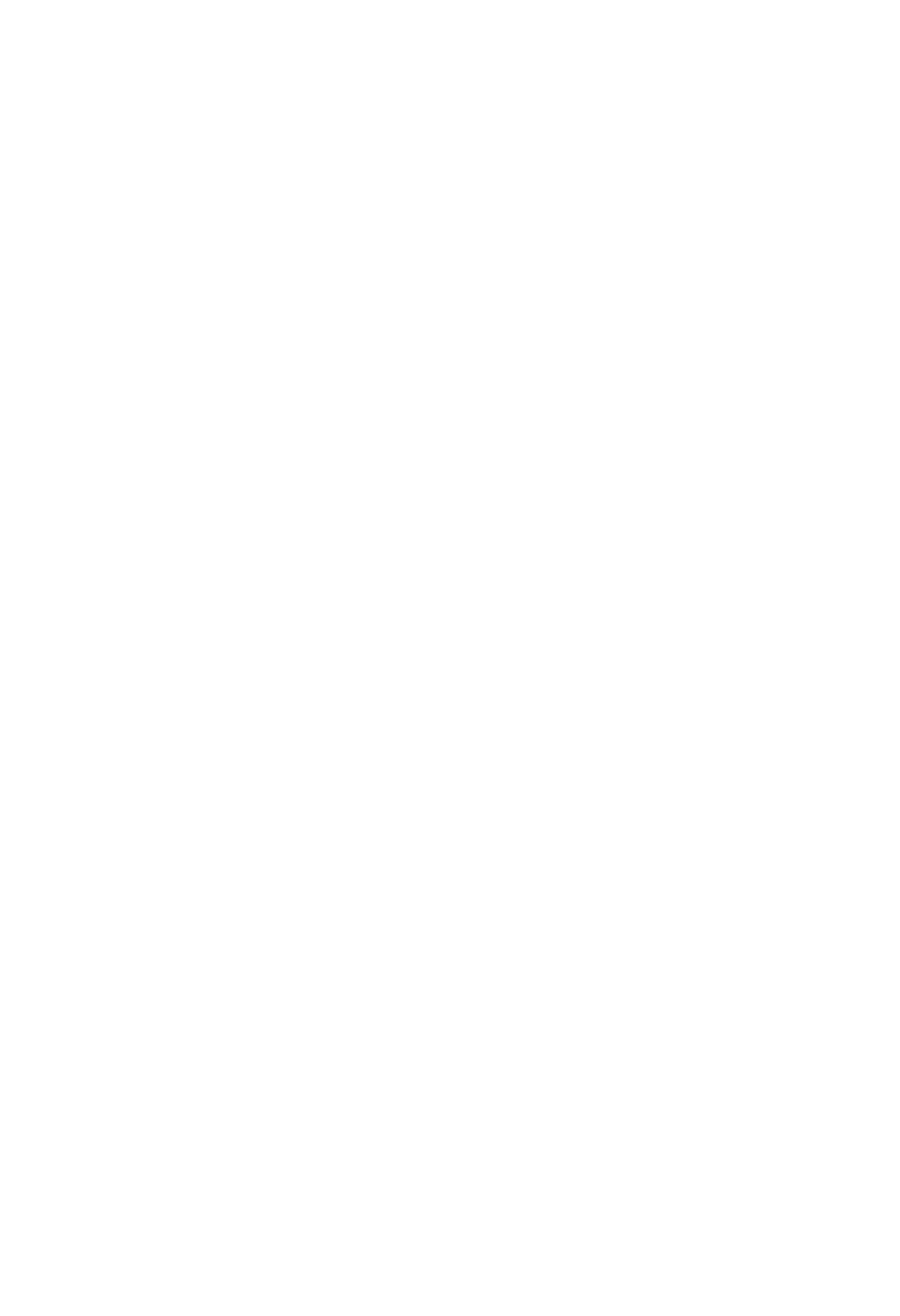Extract the bounding box coordinates for the UI element described as: "About Us".

[0.103, 0.473, 0.313, 0.508]